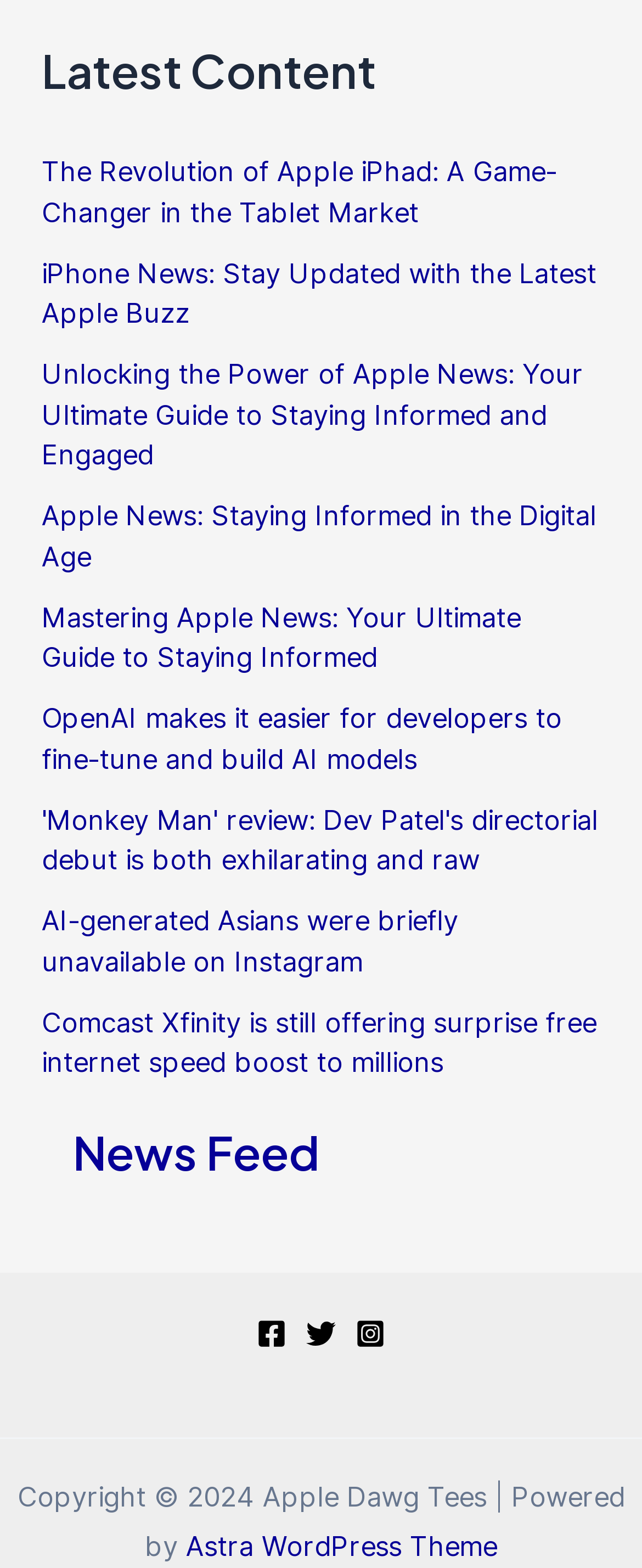Please identify the bounding box coordinates of the element's region that needs to be clicked to fulfill the following instruction: "Click the 'ENGINEERING PLASTICS' button". The bounding box coordinates should consist of four float numbers between 0 and 1, i.e., [left, top, right, bottom].

None